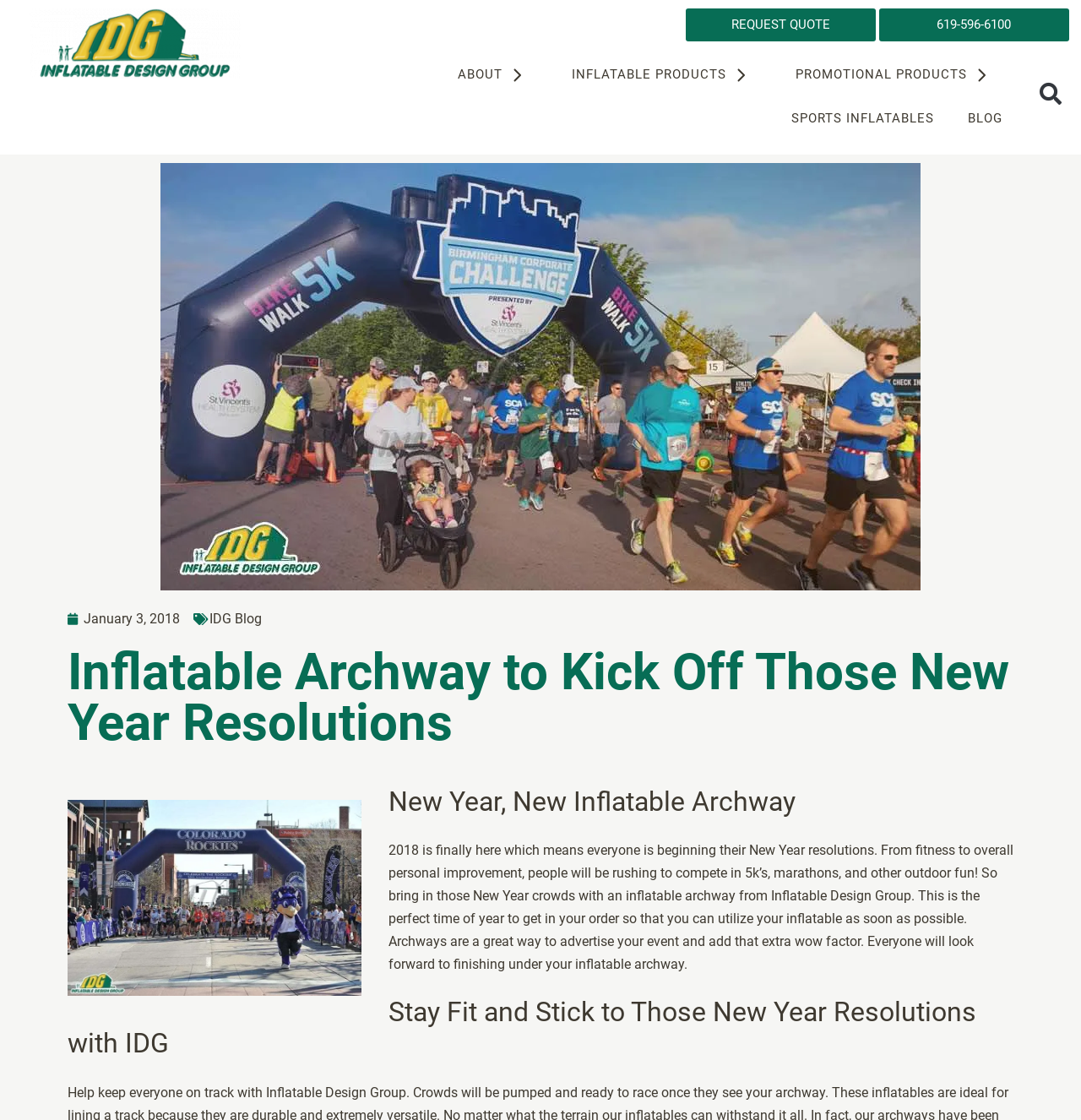Indicate the bounding box coordinates of the clickable region to achieve the following instruction: "Read the IDG Blog."

[0.194, 0.545, 0.242, 0.56]